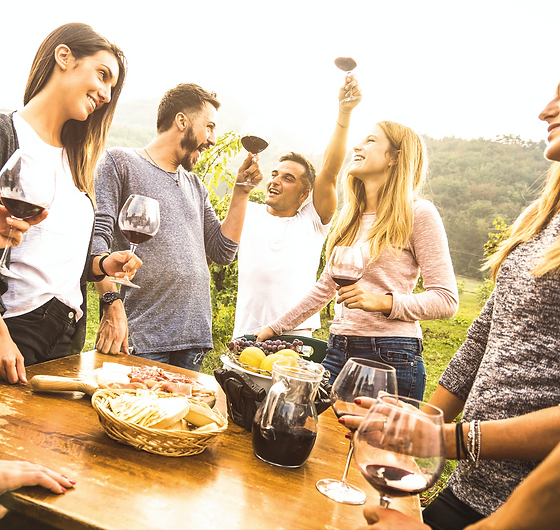What is the setting of the scene?
Respond to the question with a single word or phrase according to the image.

A scenic vineyard